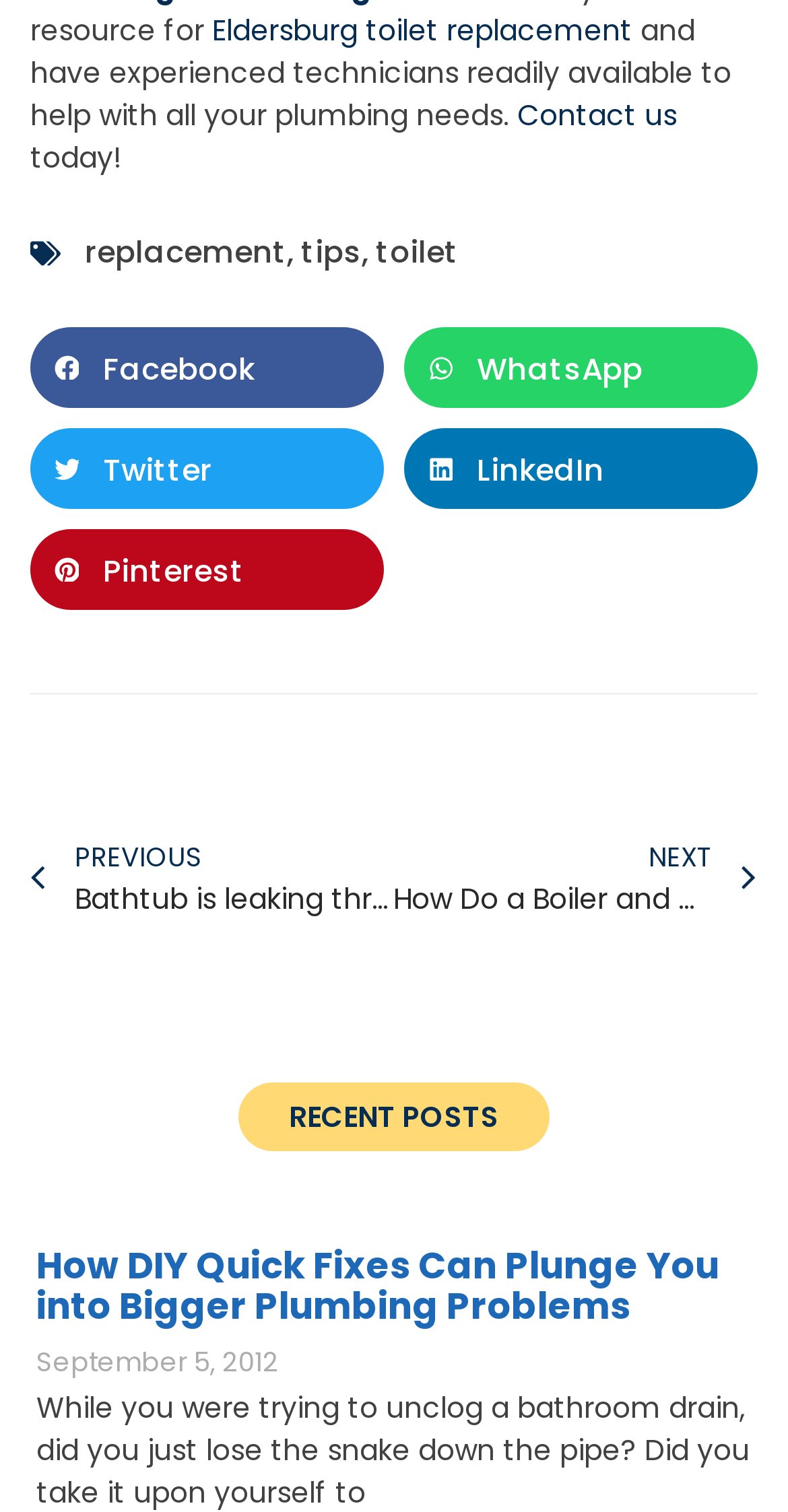Please provide the bounding box coordinates for the element that needs to be clicked to perform the following instruction: "View previous post". The coordinates should be given as four float numbers between 0 and 1, i.e., [left, top, right, bottom].

[0.038, 0.553, 0.499, 0.609]